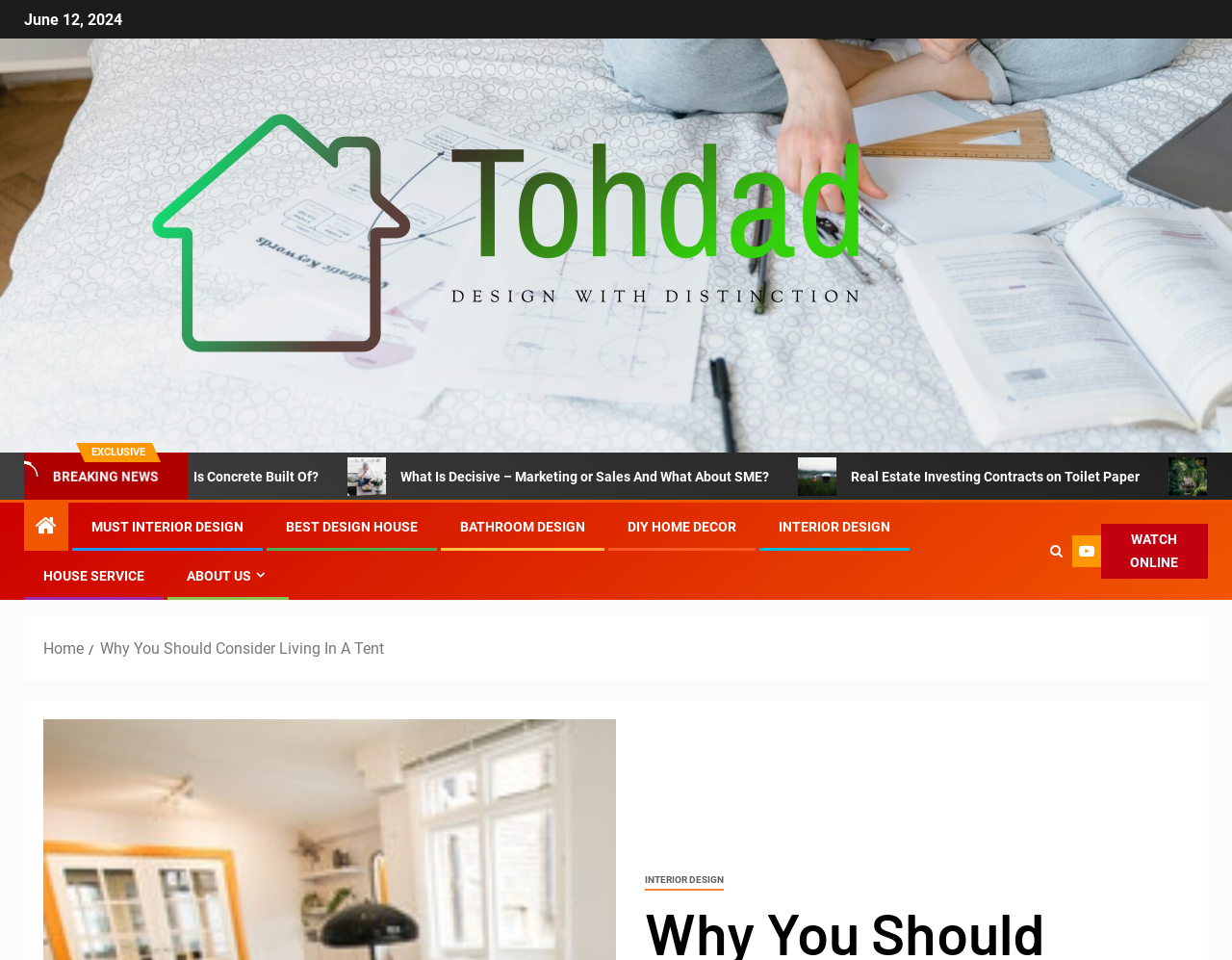Locate the bounding box coordinates of the element you need to click to accomplish the task described by this instruction: "Learn about 'INTERIOR DESIGN'".

[0.632, 0.541, 0.723, 0.557]